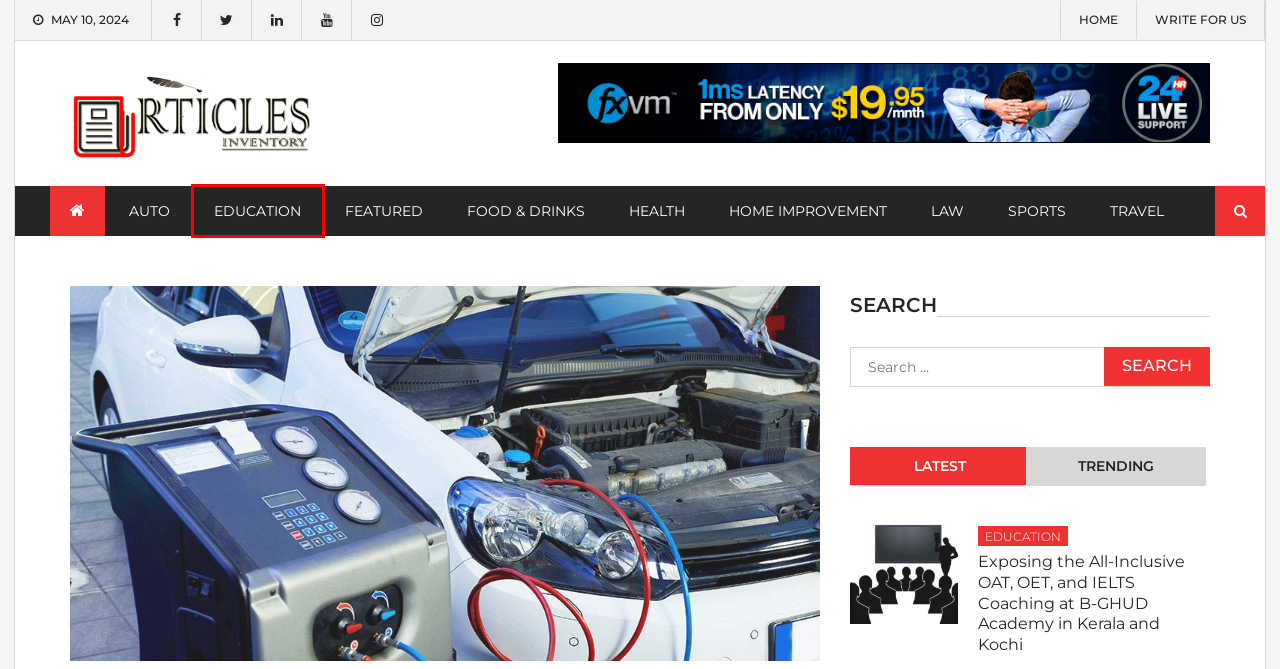Examine the screenshot of the webpage, which includes a red bounding box around an element. Choose the best matching webpage description for the page that will be displayed after clicking the element inside the red bounding box. Here are the candidates:
A. Law Archives - ARTICLE INVENTORY
B. Write For us - ARTICLE INVENTORY
C. Featured Archives - ARTICLE INVENTORY
D. Sports Archives - ARTICLE INVENTORY
E. Health Archives - ARTICLE INVENTORY
F. Education Archives - ARTICLE INVENTORY
G. Travel Archives - ARTICLE INVENTORY
H. 领英企业服务

F